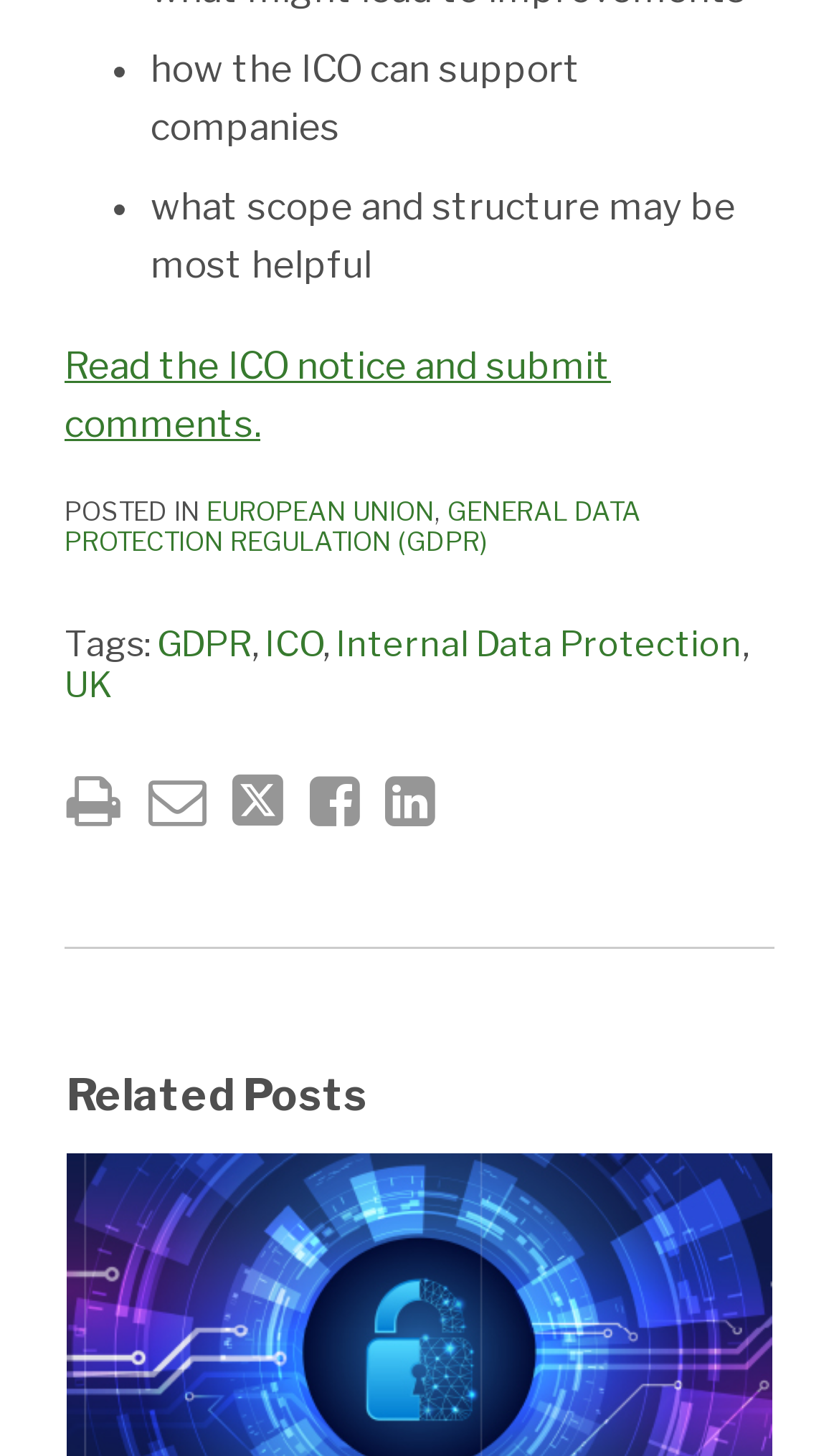What organization is mentioned in the post?
Based on the visual, give a brief answer using one word or a short phrase.

European Union